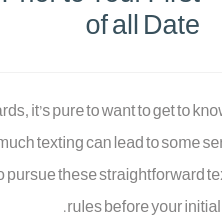Give a thorough caption for the picture.

The image showcases a product link for "نبات چوبی شکر قهوه ای نیشکر," which translates to "Brown Sugar Cane Stick Candy." It features an attractive visual representation of the candy, aimed at enticing potential customers. This product is part of an organic store's online offerings, likely appealing to health-conscious consumers. The surrounding text emphasizes the importance of effective communication before a first date, indicating that the product is featured within an article about relationship etiquette. This combination suggests a thematic connection between enjoying sweet treats and navigating social interactions.